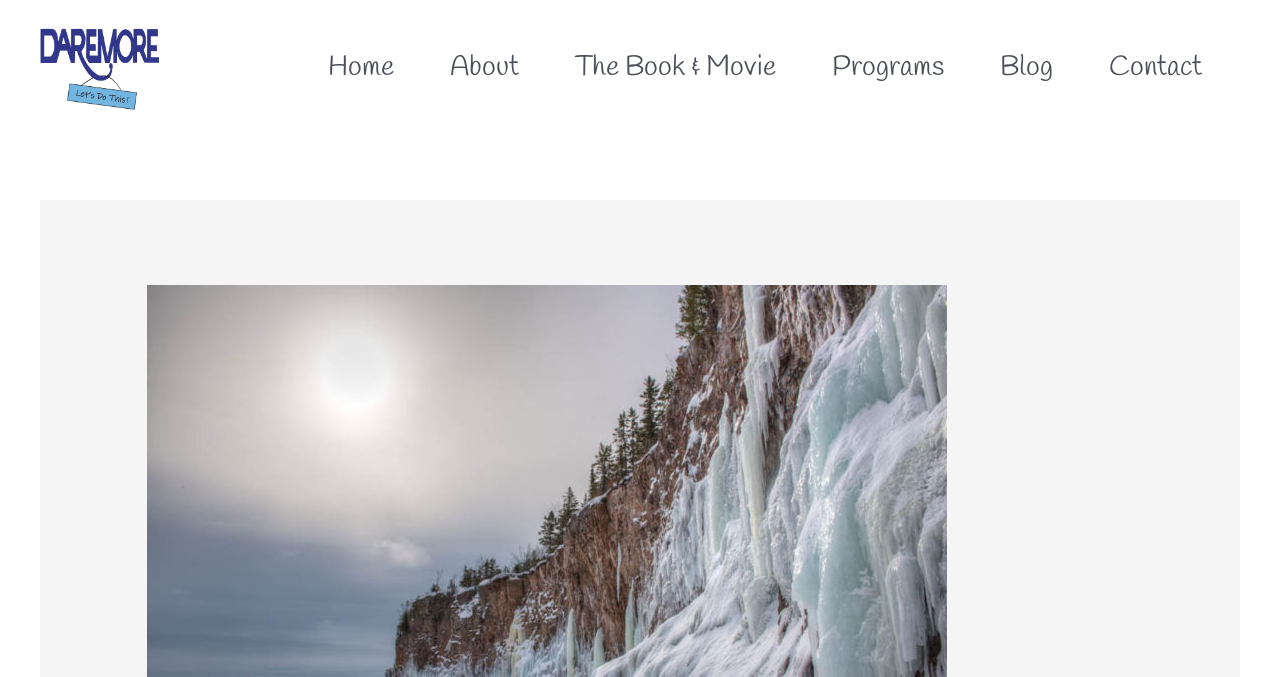Use a single word or phrase to answer the question:
How many links are in the navigation section?

6